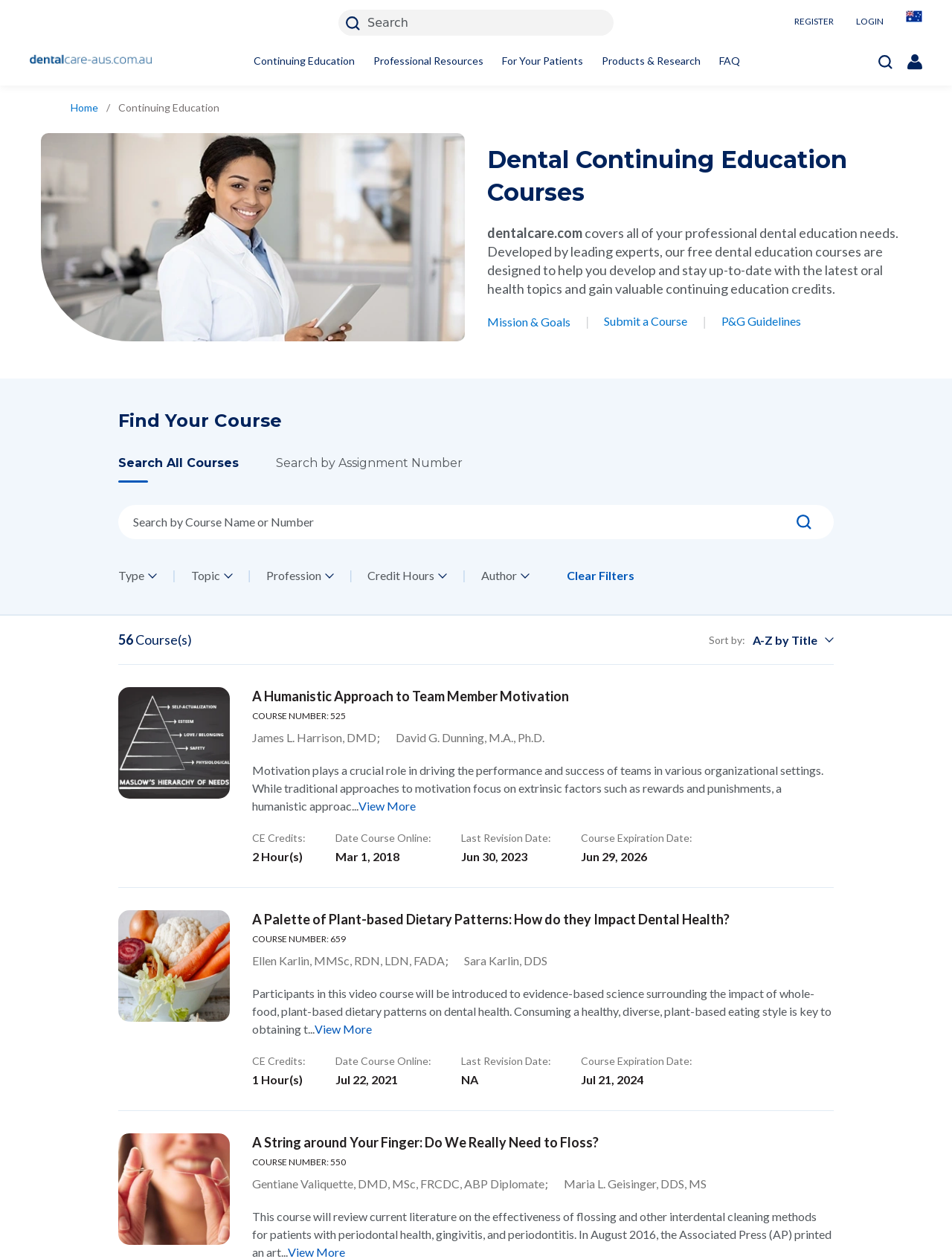What is the topic of the first course listed?
Provide a short answer using one word or a brief phrase based on the image.

Team Member Motivation